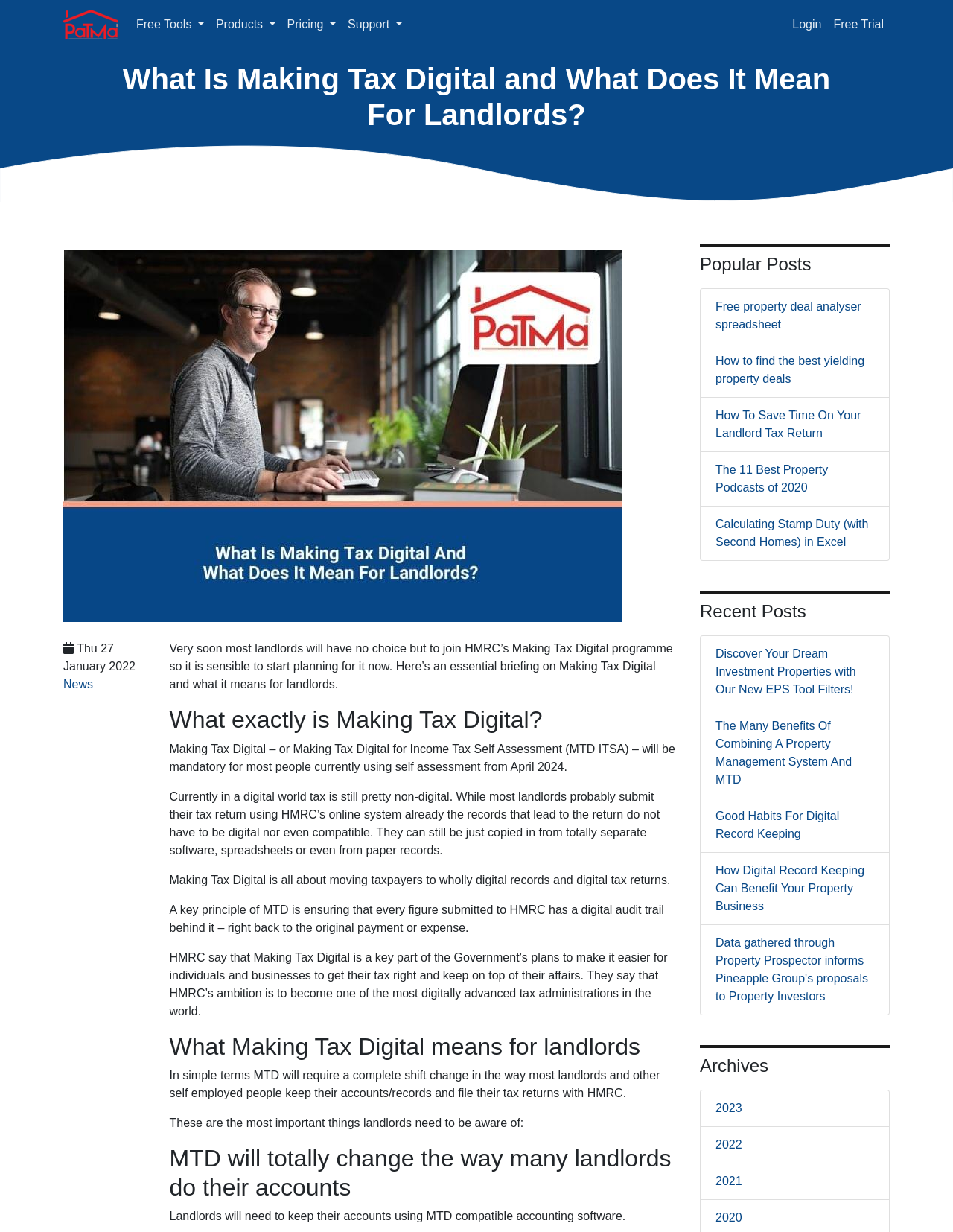Please answer the following query using a single word or phrase: 
What is the benefit of digital record keeping for property businesses?

It can benefit their business